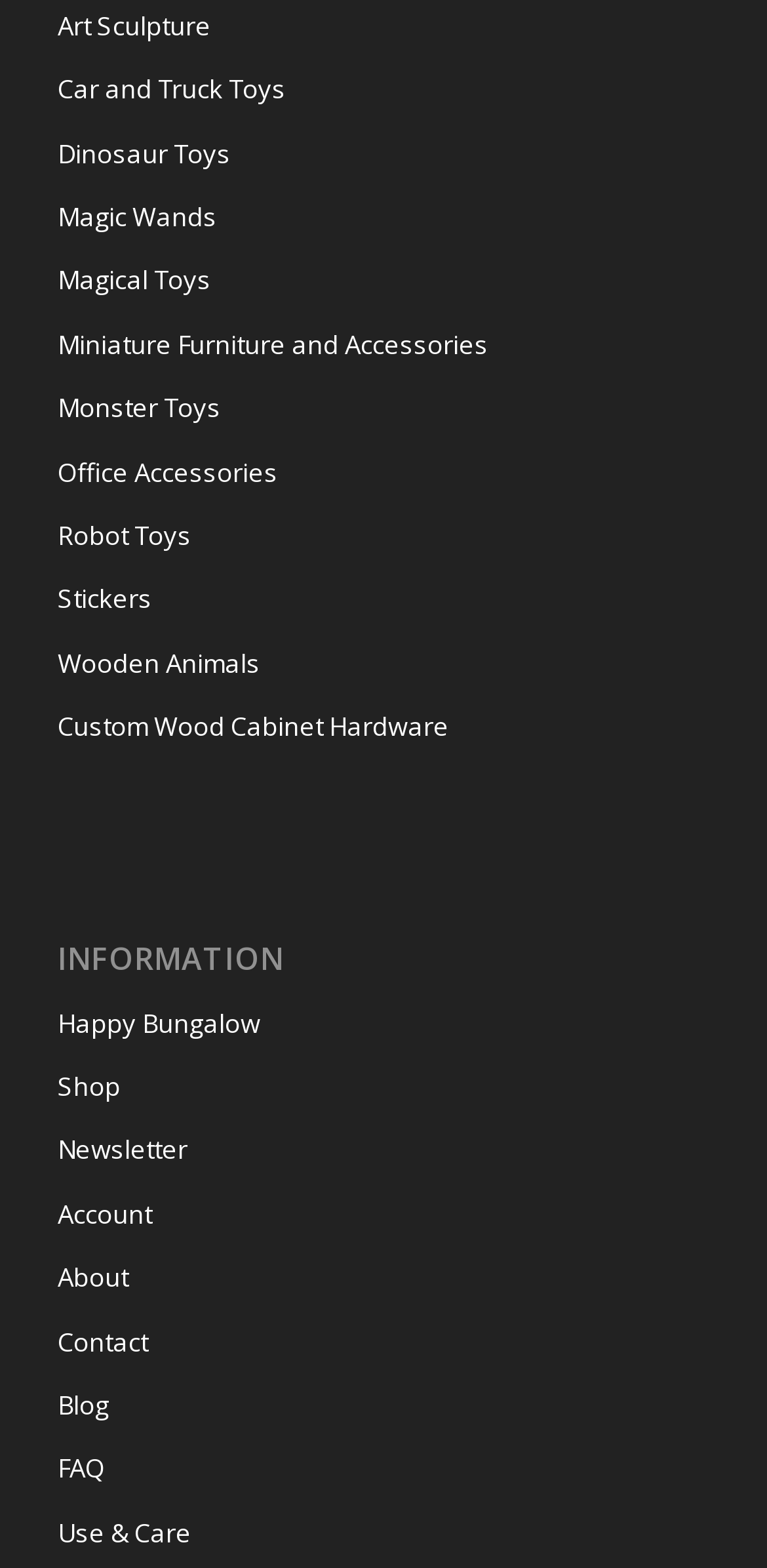Please identify the bounding box coordinates of the element that needs to be clicked to perform the following instruction: "Go to SCHOOL SAFETY".

None